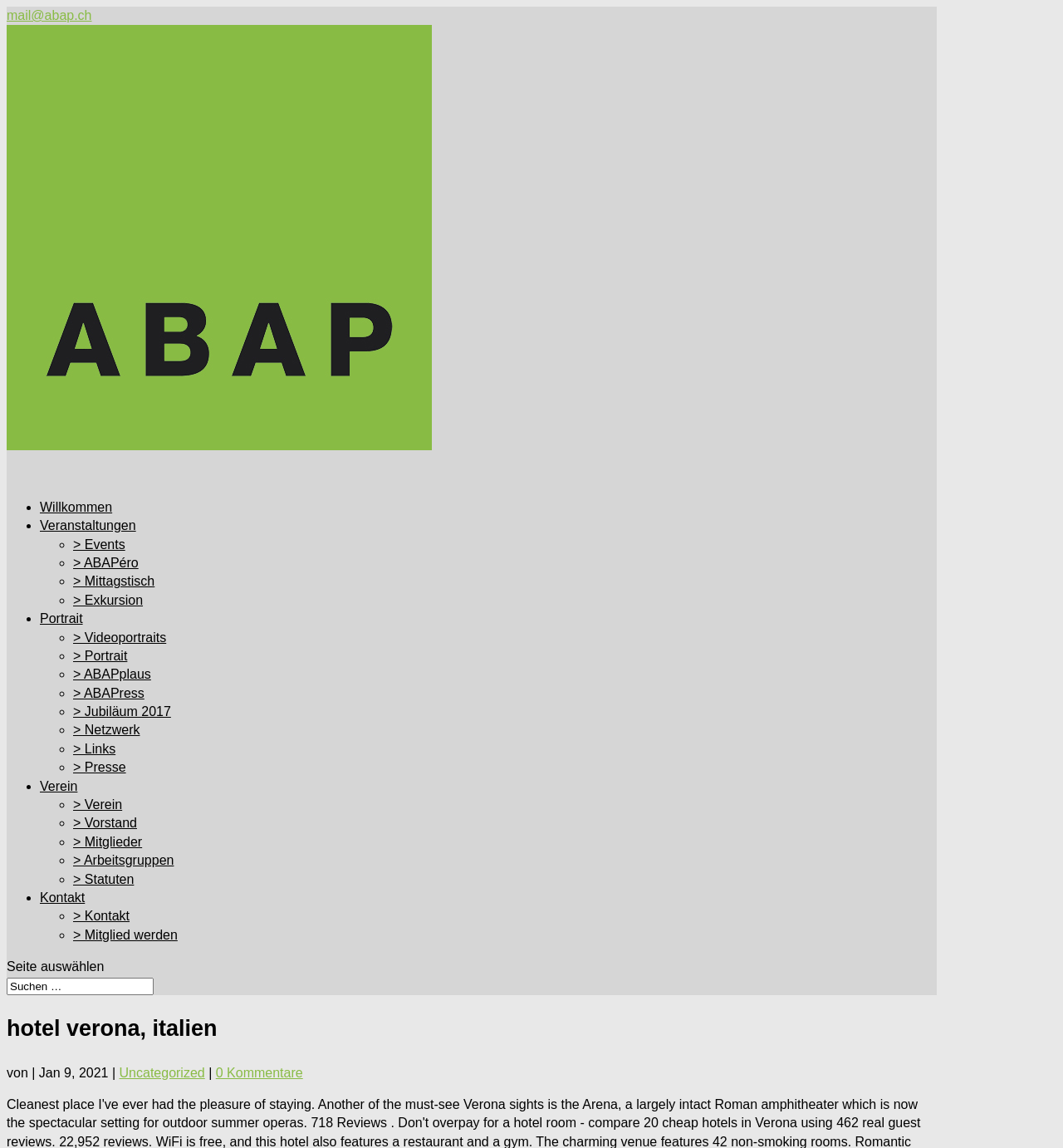Determine the bounding box coordinates for the area that should be clicked to carry out the following instruction: "view Events".

[0.069, 0.468, 0.118, 0.48]